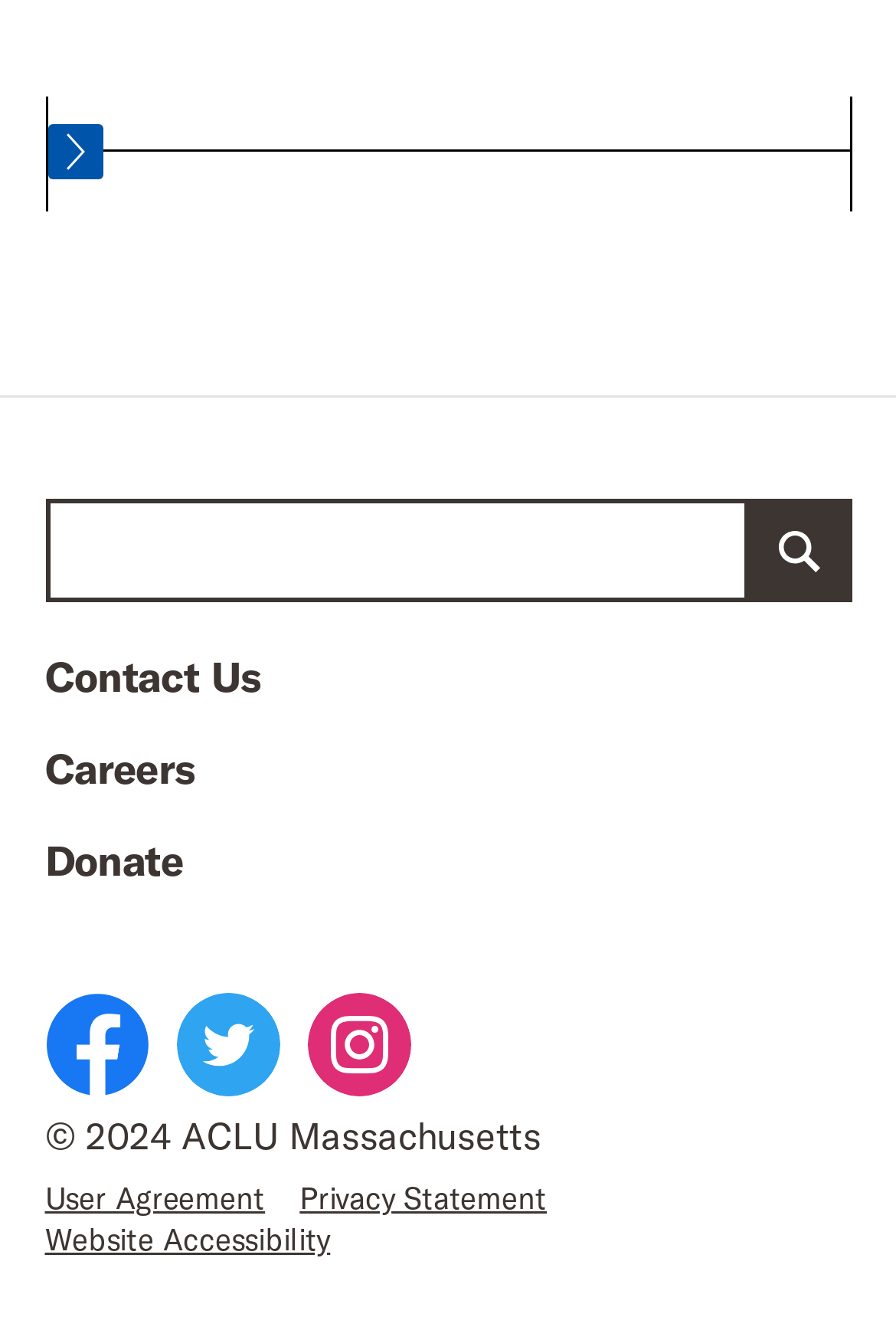Using the information from the screenshot, answer the following question thoroughly:
What social media platforms does ACLU have?

The webpage has links to ACLU's social media profiles, specifically Facebook, Twitter, and Instagram, which are located at the bottom of the webpage.